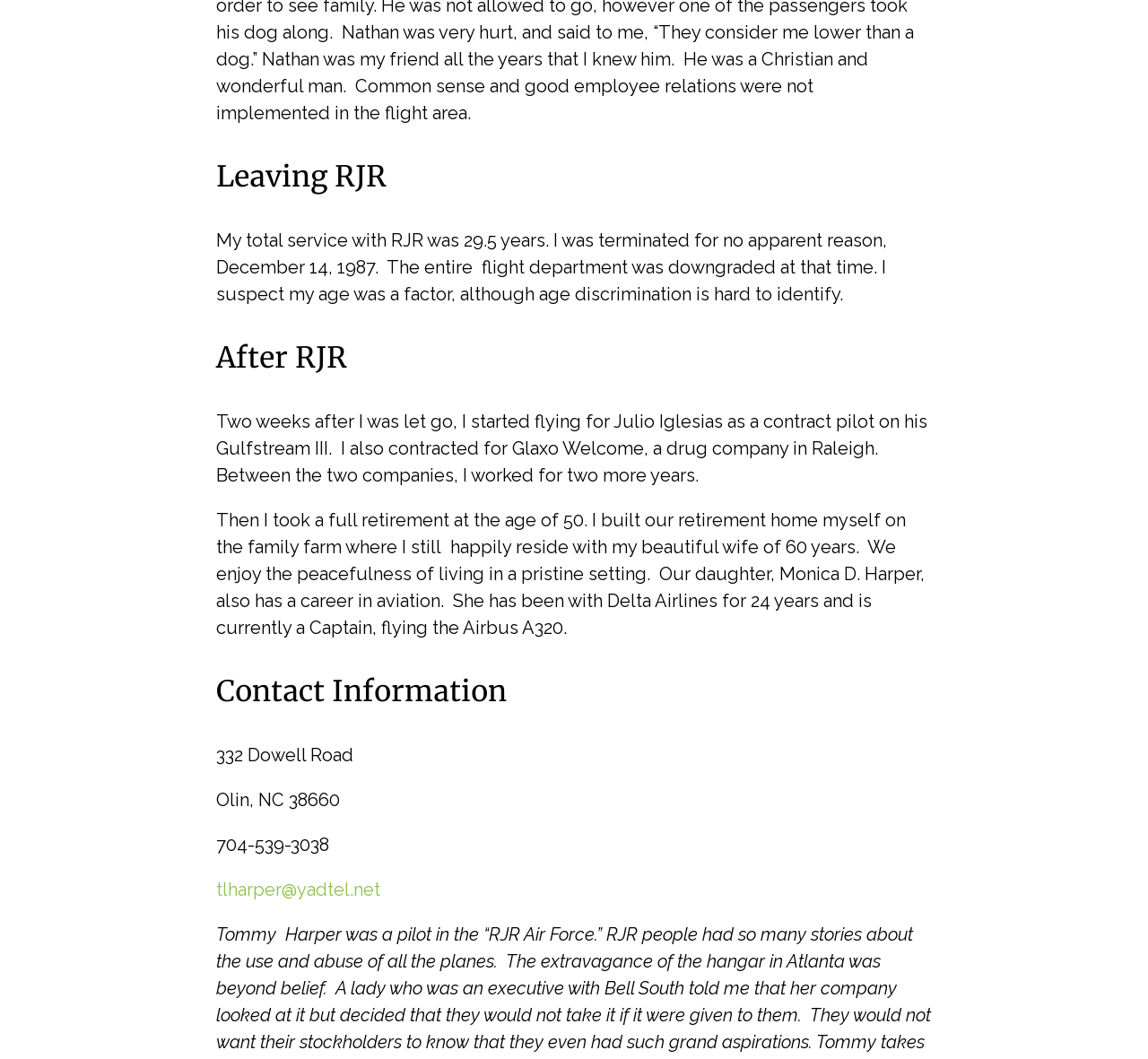Find the coordinates for the bounding box of the element with this description: "tlharper@yadtel.net".

[0.189, 0.83, 0.332, 0.85]